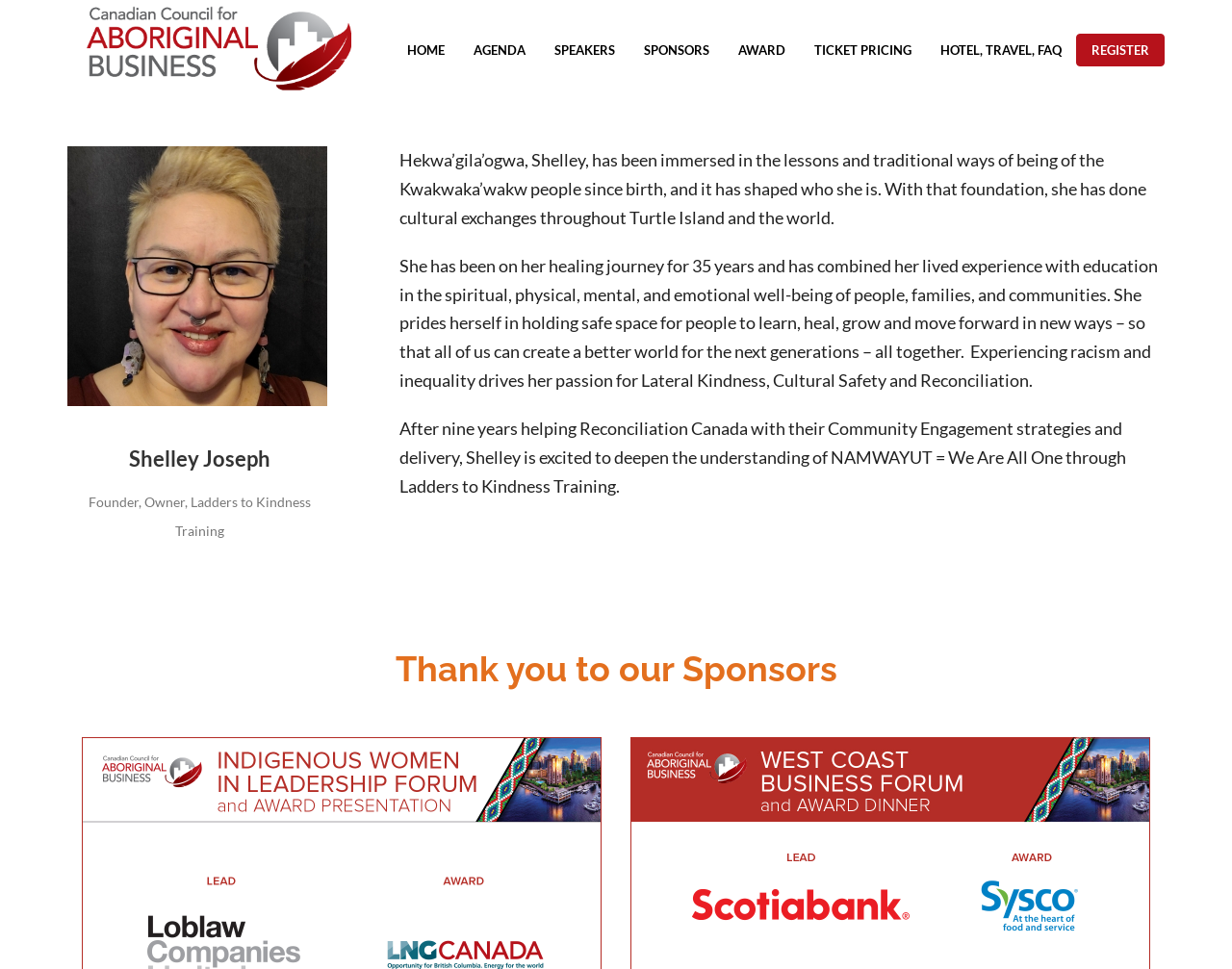Provide the bounding box coordinates of the HTML element described by the text: "Ticket Pricing".

[0.649, 0.04, 0.752, 0.064]